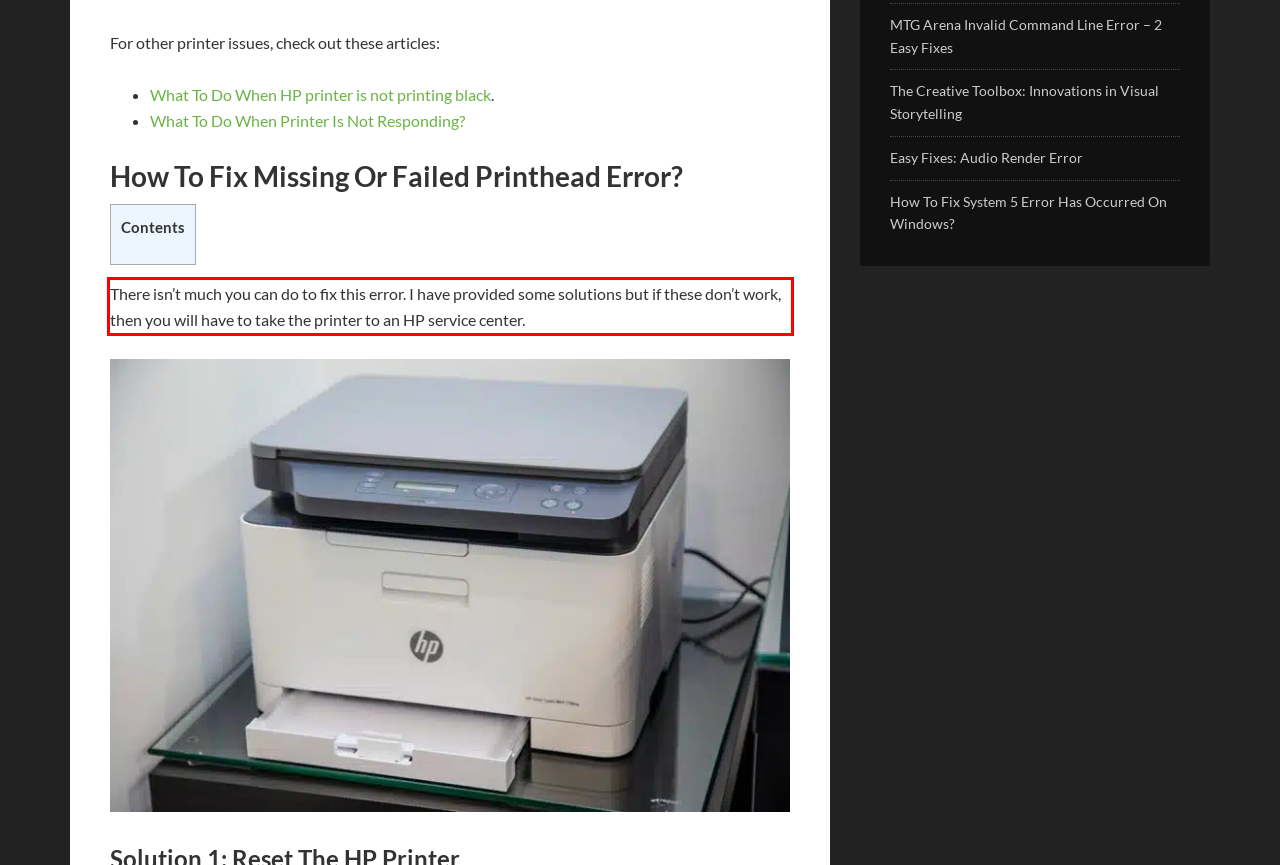Given a webpage screenshot with a red bounding box, perform OCR to read and deliver the text enclosed by the red bounding box.

There isn’t much you can do to fix this error. I have provided some solutions but if these don’t work, then you will have to take the printer to an HP service center.